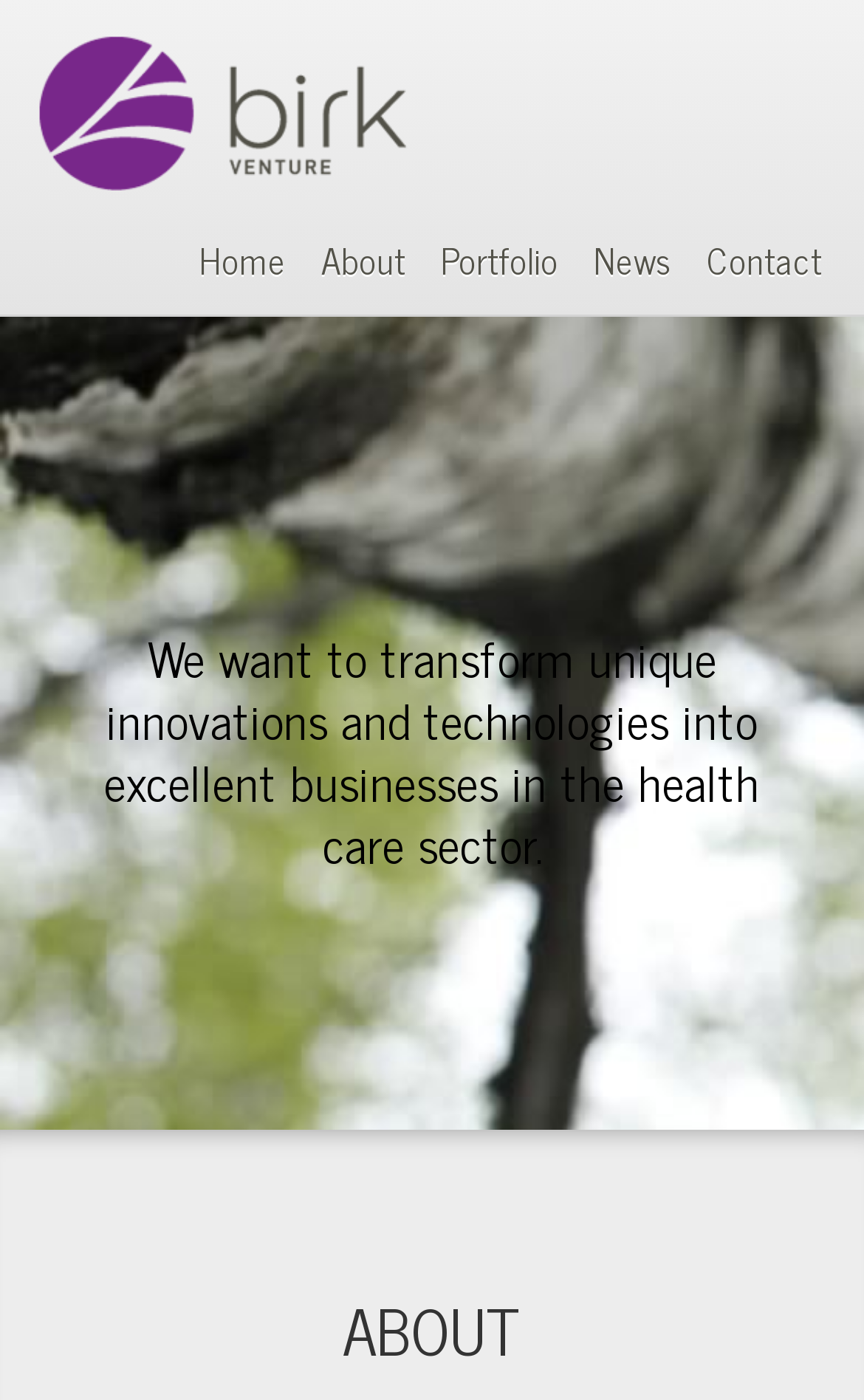Please determine the bounding box of the UI element that matches this description: title="Birk Venture". The coordinates should be given as (top-left x, top-left y, bottom-right x, bottom-right y), with all values between 0 and 1.

[0.041, 0.058, 0.474, 0.094]